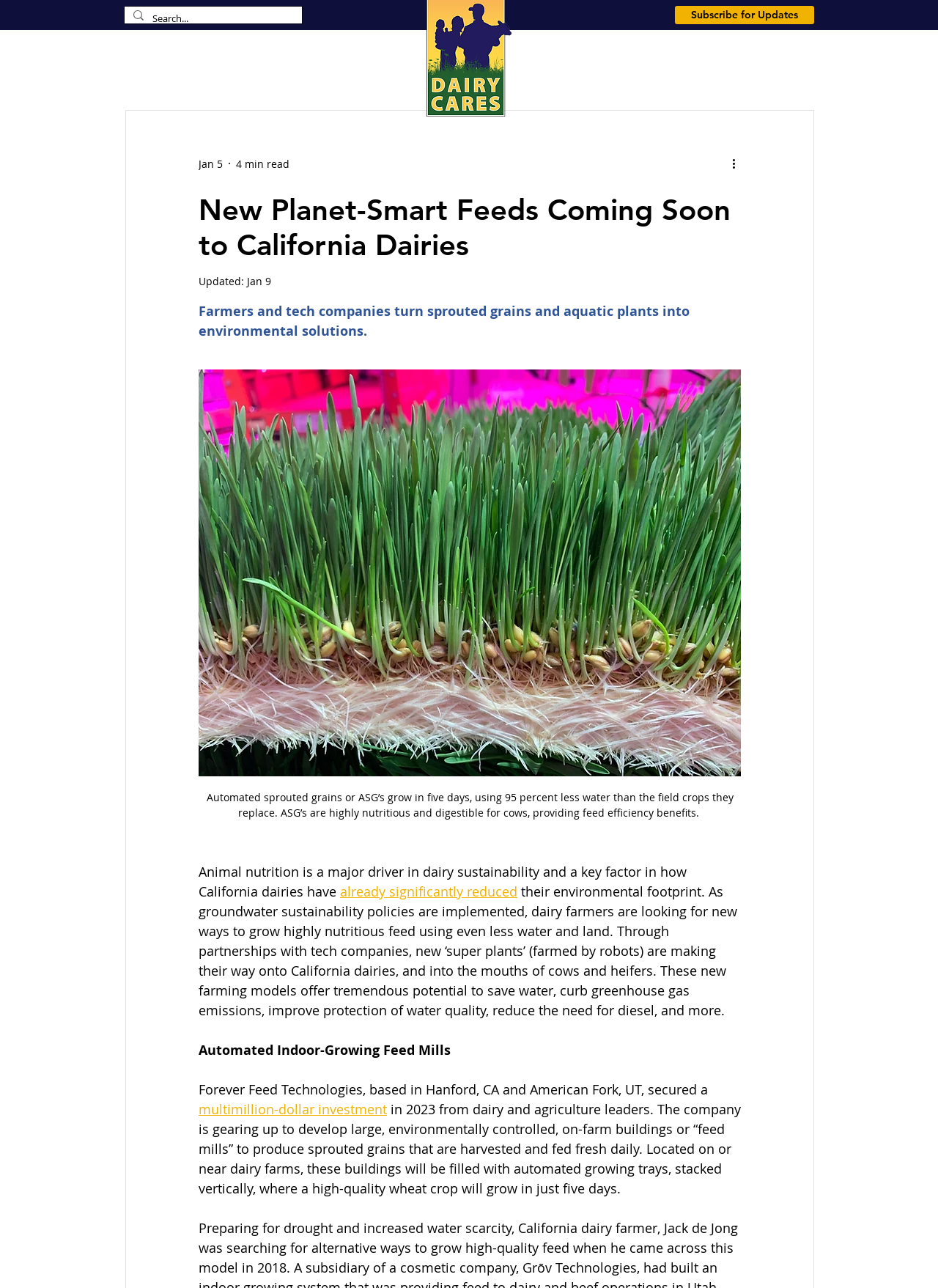Determine the bounding box coordinates in the format (top-left x, top-left y, bottom-right x, bottom-right y). Ensure all values are floating point numbers between 0 and 1. Identify the bounding box of the UI element described by: aria-label="Search..." name="q" placeholder="Search..."

[0.162, 0.005, 0.289, 0.024]